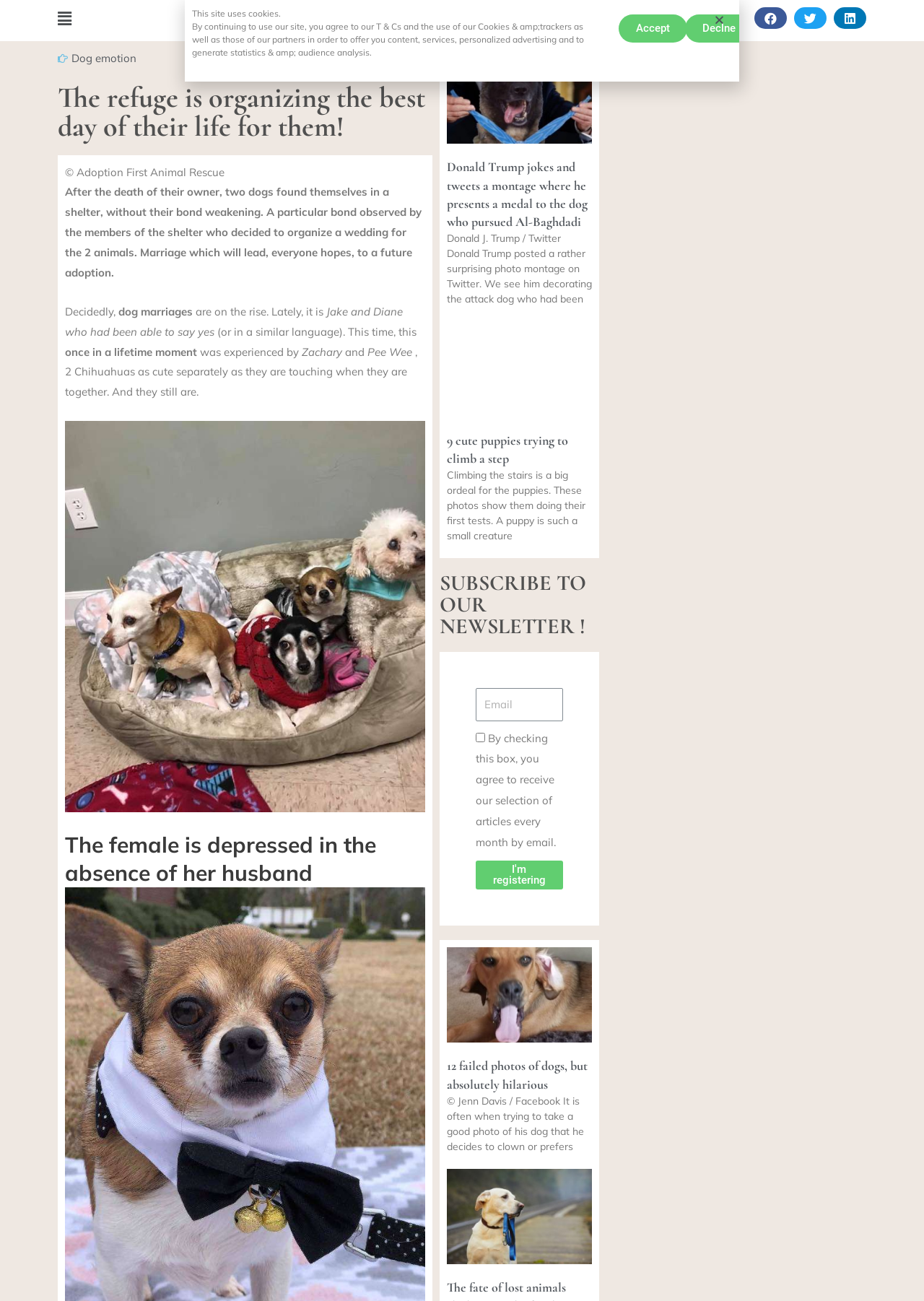Please determine the bounding box coordinates of the area that needs to be clicked to complete this task: 'Click the link to view the thread'. The coordinates must be four float numbers between 0 and 1, formatted as [left, top, right, bottom].

None